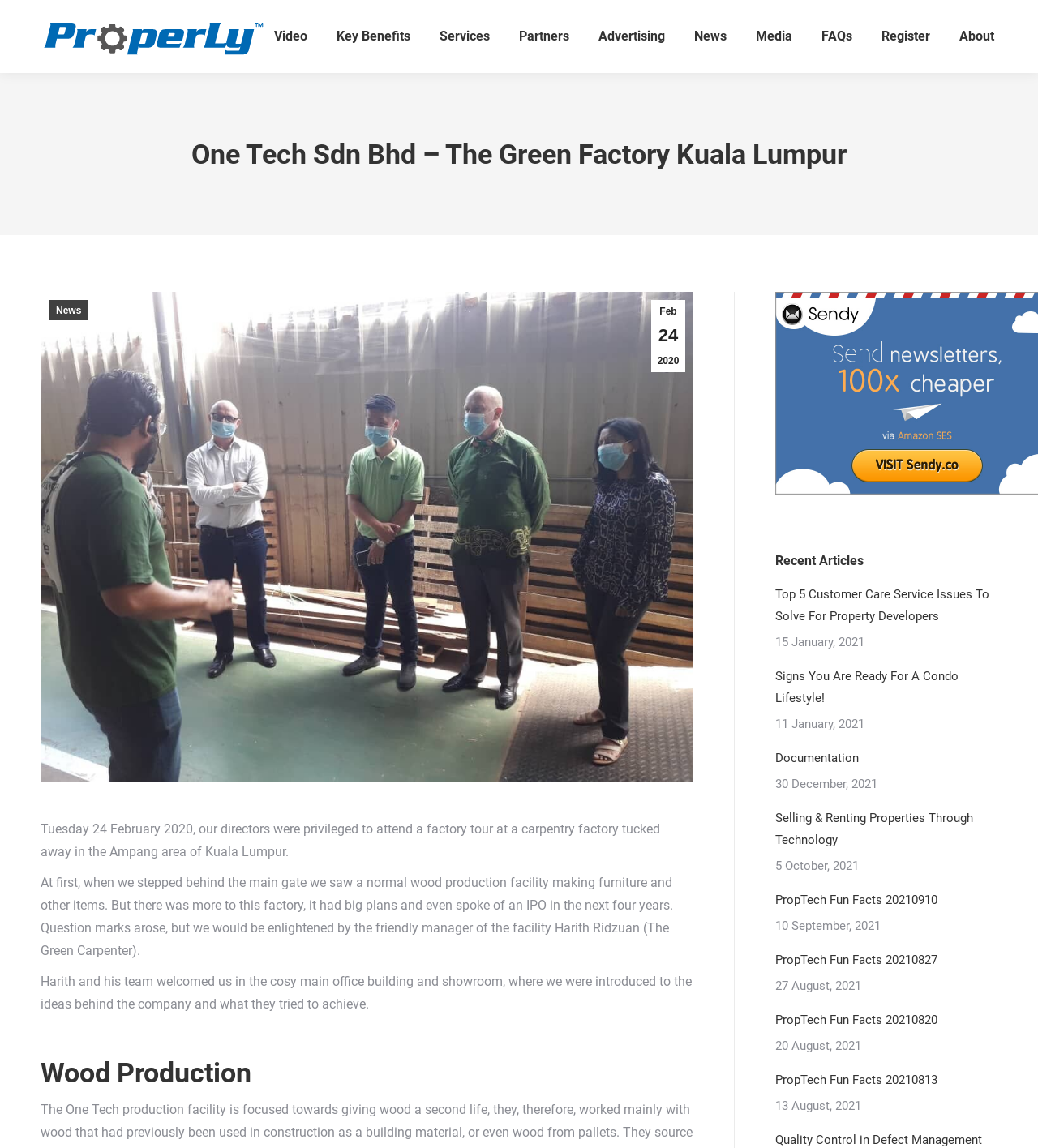Locate the UI element described by Go to Top and provide its bounding box coordinates. Use the format (top-left x, top-left y, bottom-right x, bottom-right y) with all values as floating point numbers between 0 and 1.

[0.961, 0.869, 0.992, 0.897]